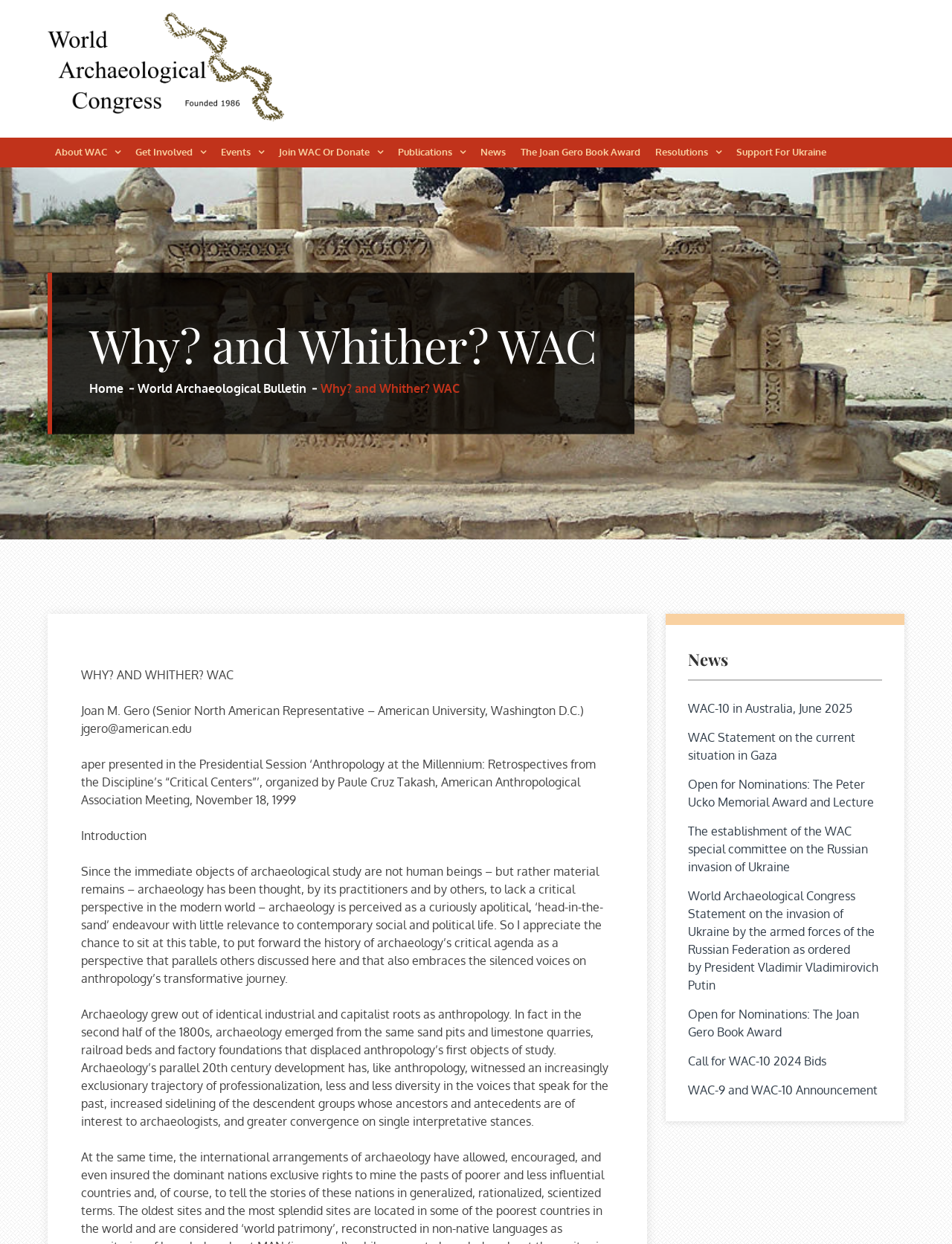Determine the bounding box coordinates of the clickable element to achieve the following action: 'Go to the About WAC page'. Provide the coordinates as four float values between 0 and 1, formatted as [left, top, right, bottom].

[0.05, 0.111, 0.134, 0.134]